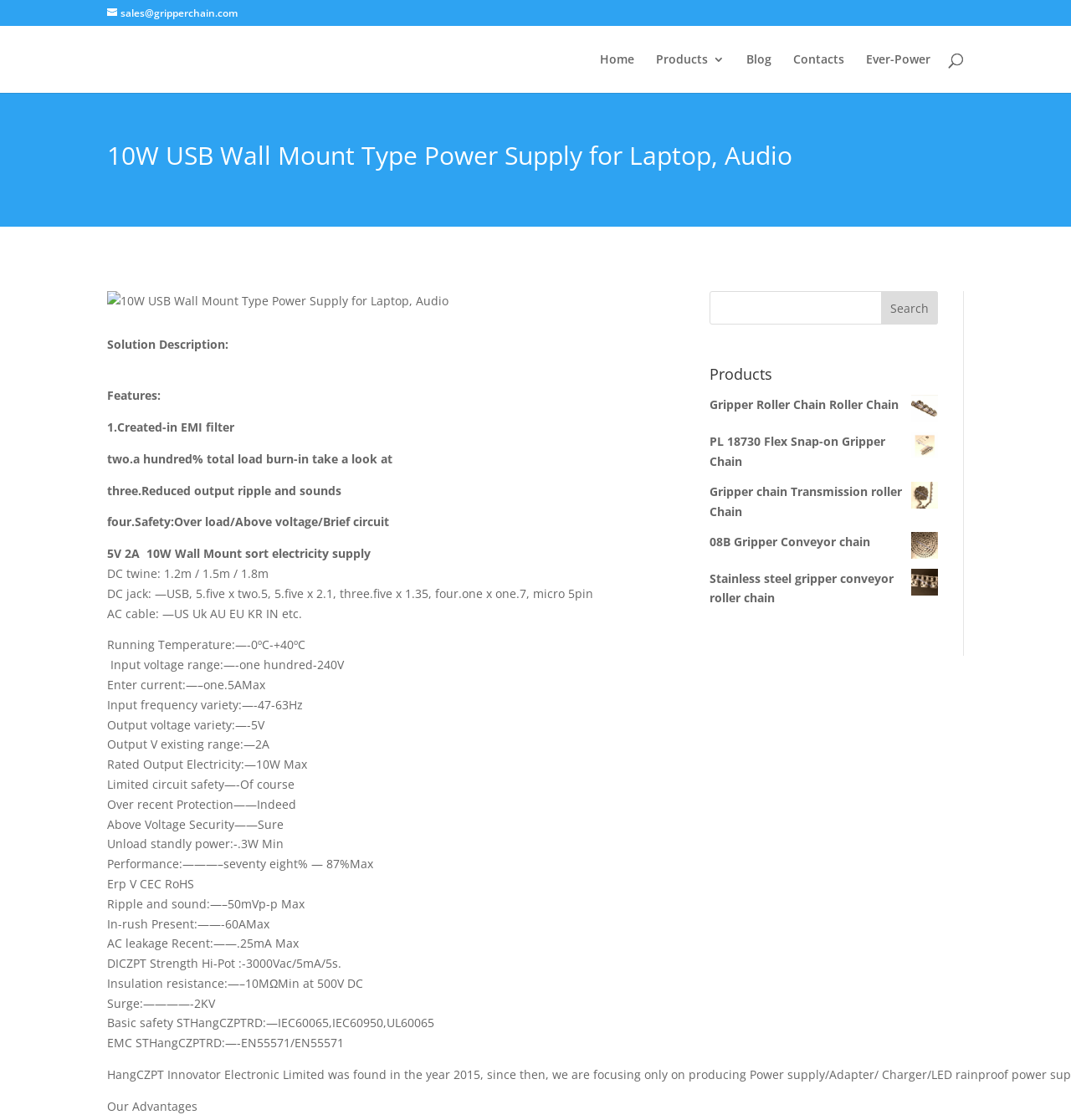Using the format (top-left x, top-left y, bottom-right x, bottom-right y), and given the element description, identify the bounding box coordinates within the screenshot: name="s"

[0.663, 0.26, 0.876, 0.29]